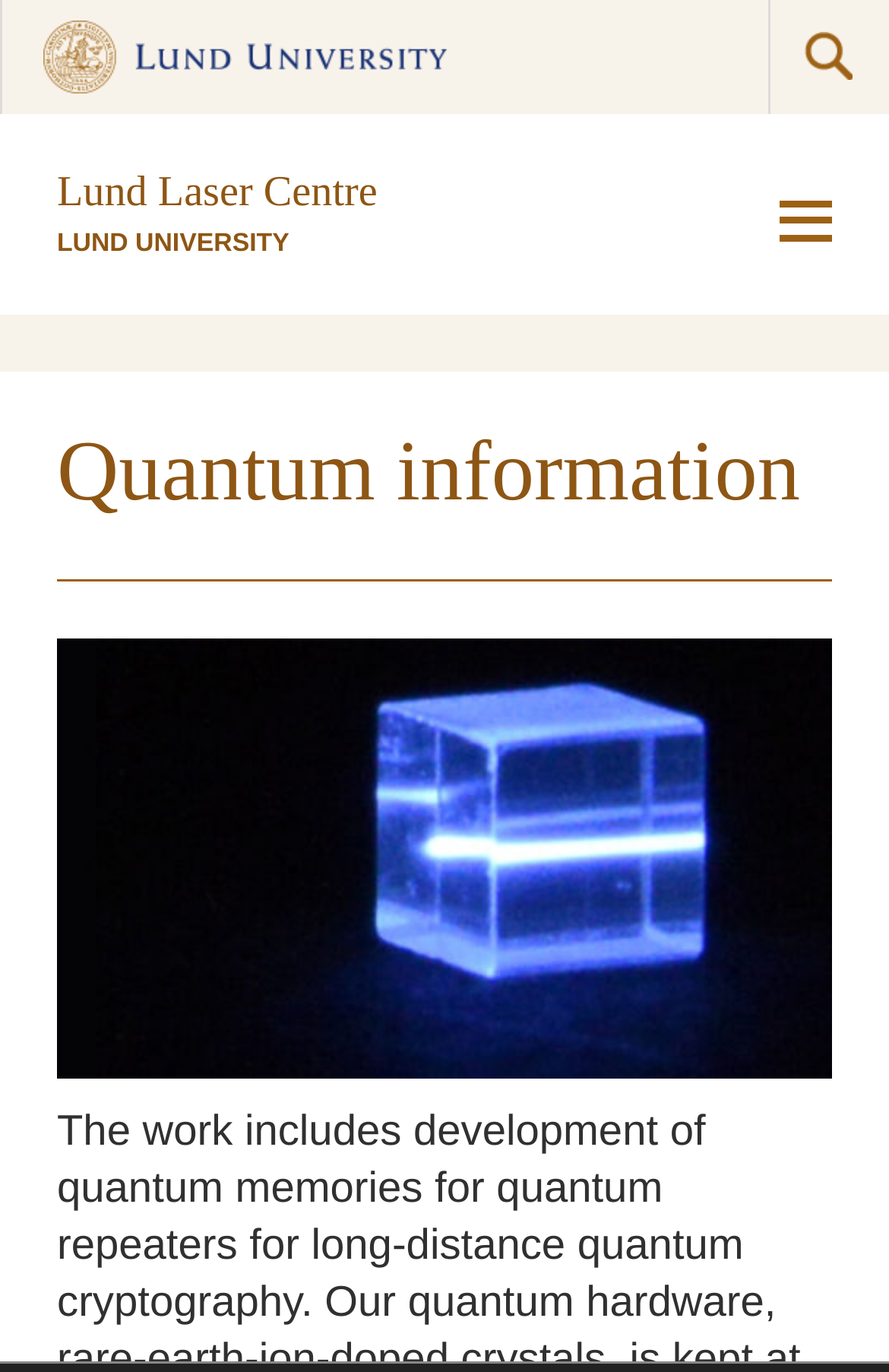Answer the following in one word or a short phrase: 
What is the name of the university?

LUND UNIVERSITY